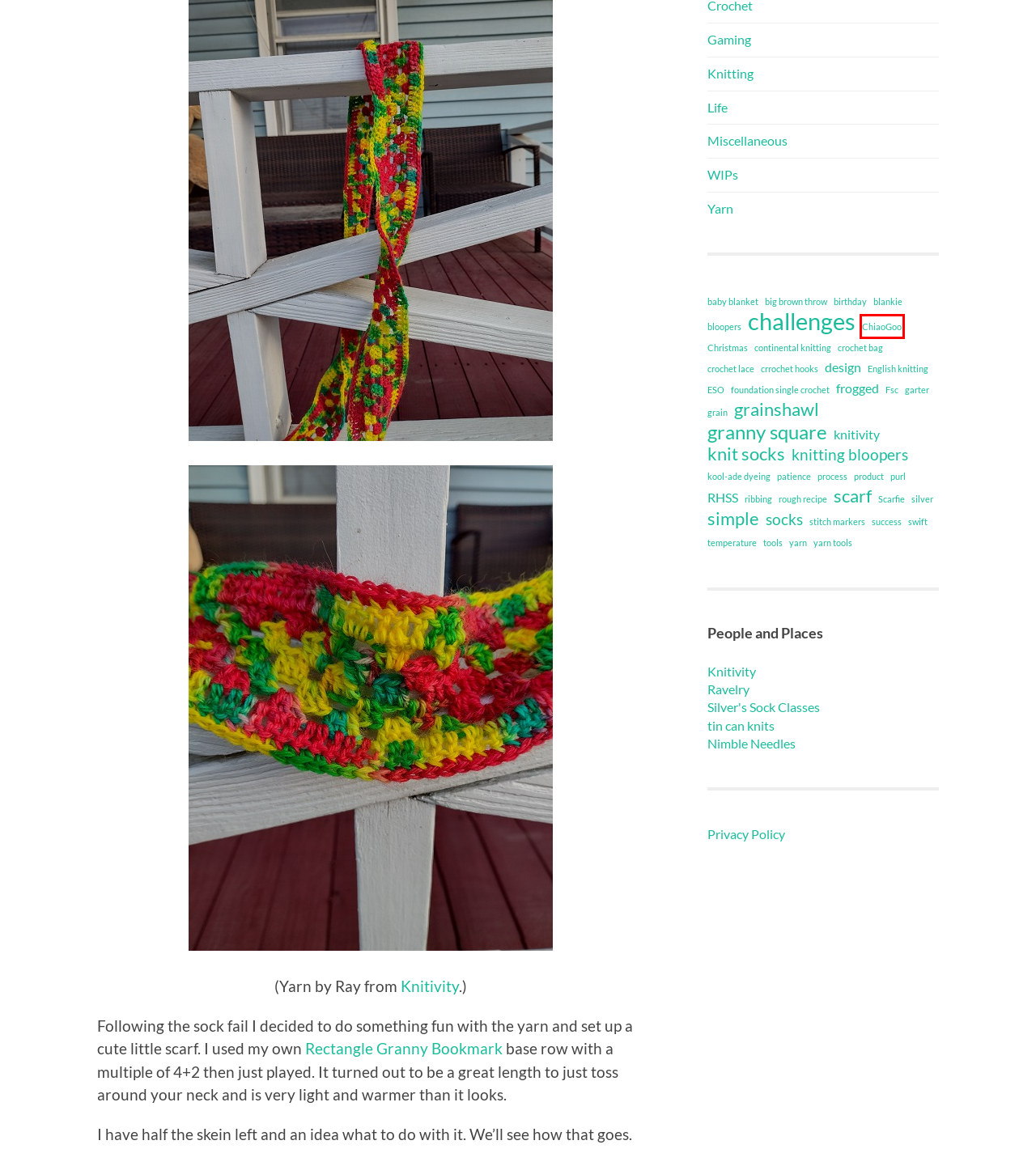You have a screenshot of a webpage with a red bounding box around an element. Identify the webpage description that best fits the new page that appears after clicking the selected element in the red bounding box. Here are the candidates:
A. ChiaoGoo – The Annex at Neatly Tangled
B. grain – The Annex at Neatly Tangled
C. Tin Can Knits | Modern Seamless Knitting Patterns
D. Yarn – The Annex at Neatly Tangled
E. Scarfie – The Annex at Neatly Tangled
F. English knitting – The Annex at Neatly Tangled
G. RHSS – The Annex at Neatly Tangled
H. Miscellaneous – The Annex at Neatly Tangled

A